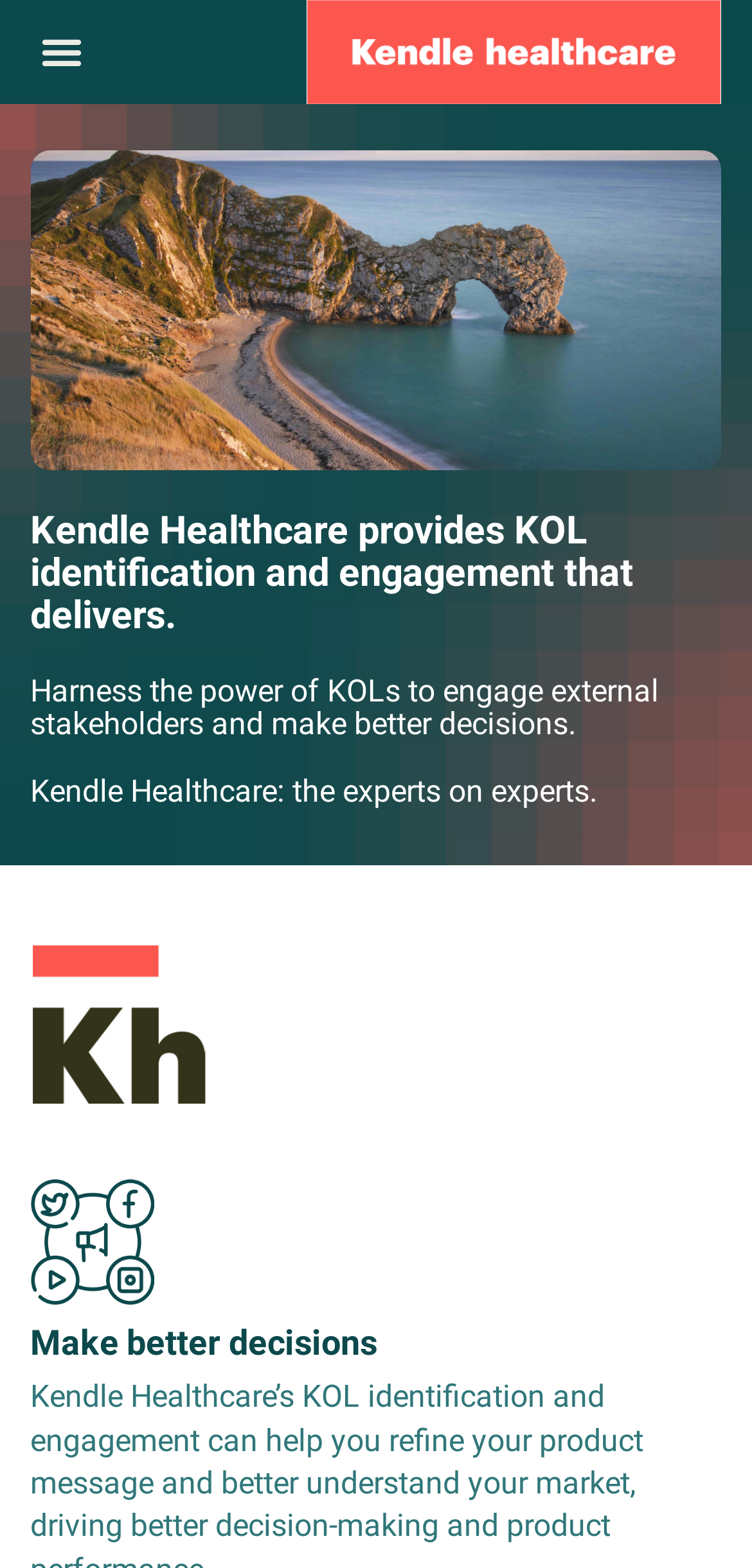Using the elements shown in the image, answer the question comprehensively: What is the theme of the webpage?

The theme of the webpage can be inferred from the content of the headings and the name of the company, which suggest that the webpage is related to healthcare. The mention of 'Key Opinion Leader' also supports this theme.